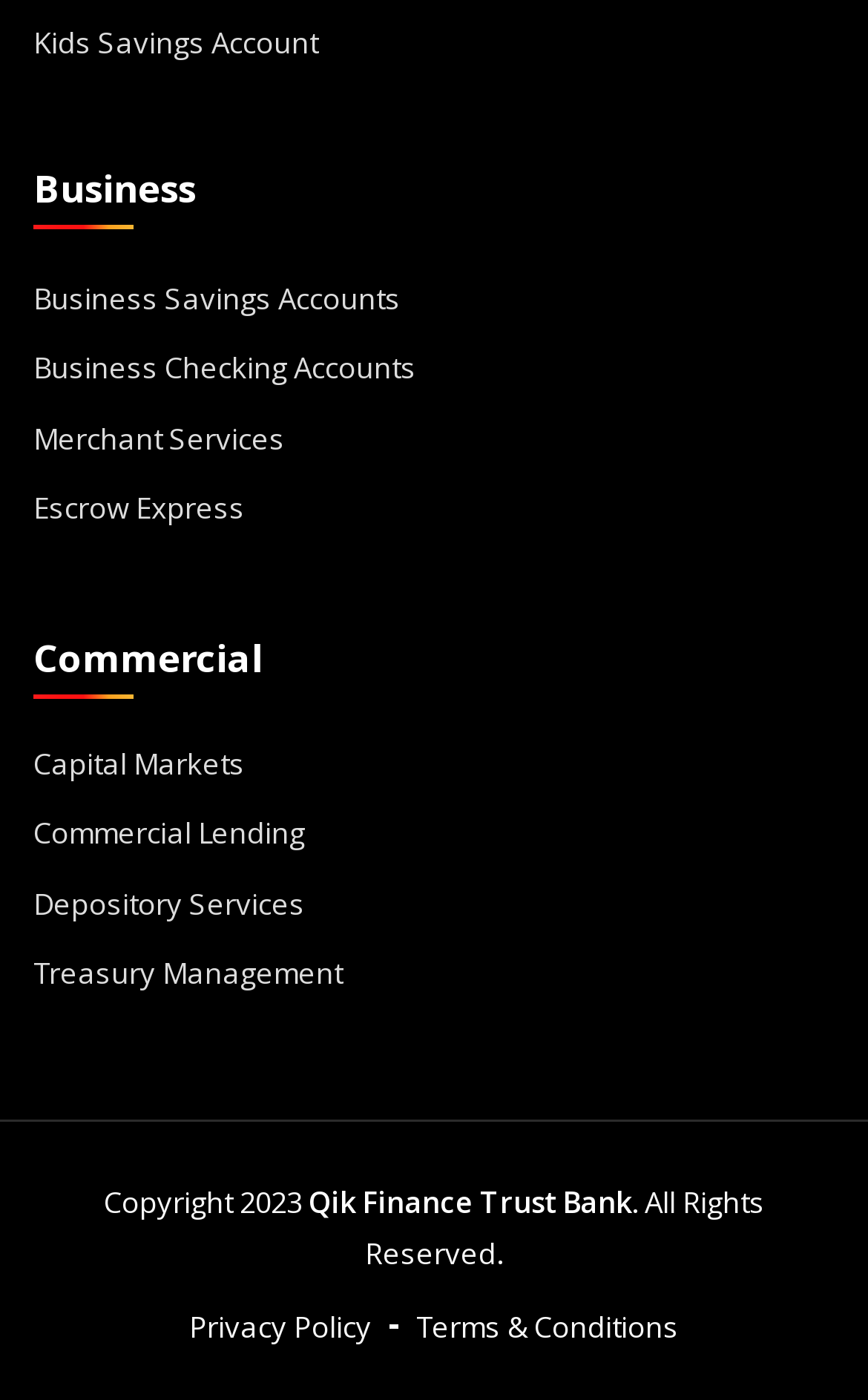Please specify the bounding box coordinates of the area that should be clicked to accomplish the following instruction: "Learn about Business Savings Accounts". The coordinates should consist of four float numbers between 0 and 1, i.e., [left, top, right, bottom].

[0.038, 0.195, 0.462, 0.233]